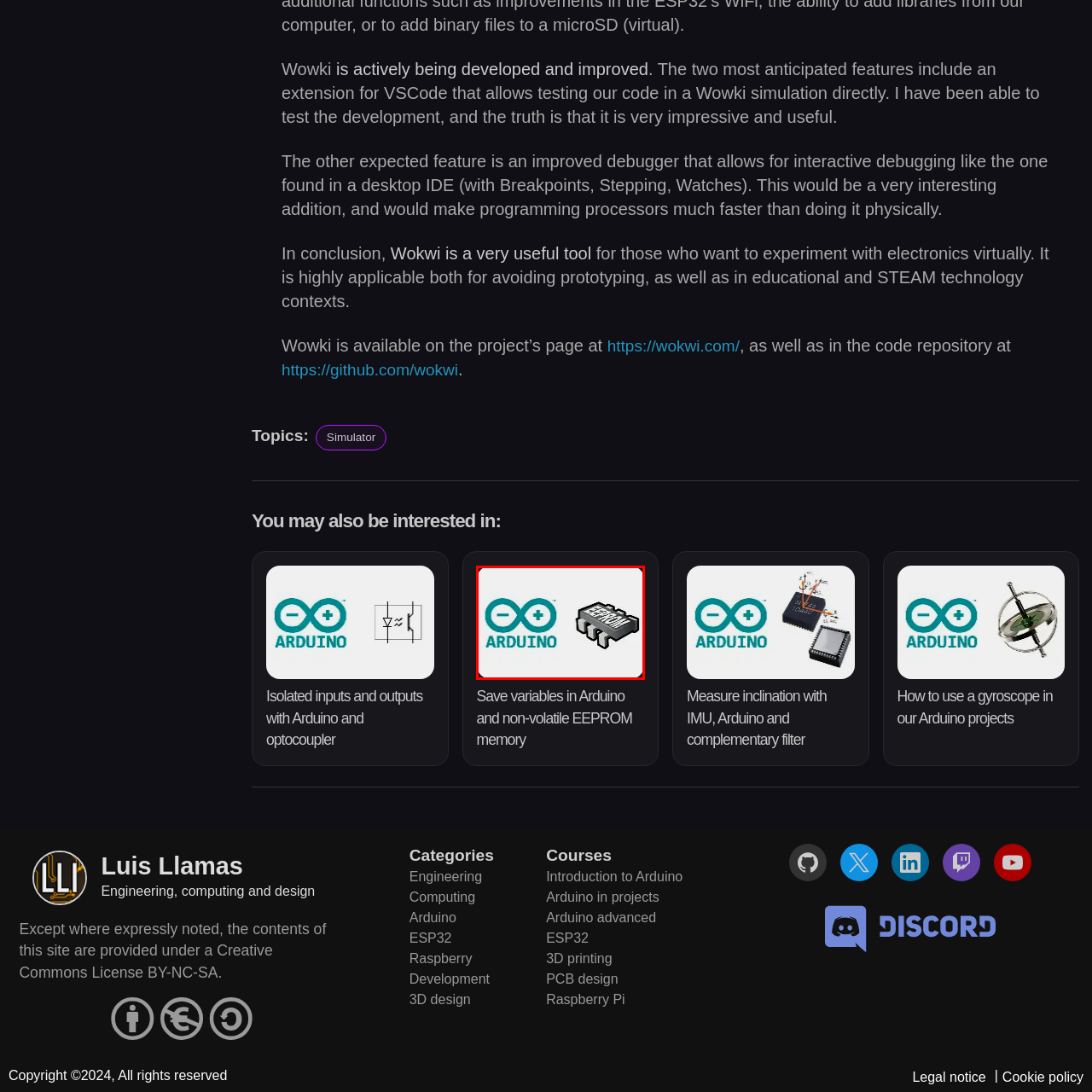Elaborate on the visual content inside the red-framed section with detailed information.

This image features the iconic Arduino logo, depicted in turquoise and white, alongside a stylized graphic of an electronic component, likely representing a microcontroller or integrated circuit. The logo symbolizes the open-source hardware and software platform that has become fundamental in the fields of electronics and programming, particularly for hobbyists and education. The adjacent component illustration signifies the practical applications of Arduino technology, which often involves connecting various electronic parts in innovative ways to create projects in automation, robotics, and beyond. This combination highlights the blend of creativity and technical skill that Arduino encourages, appealing to enthusiasts and learners alike.